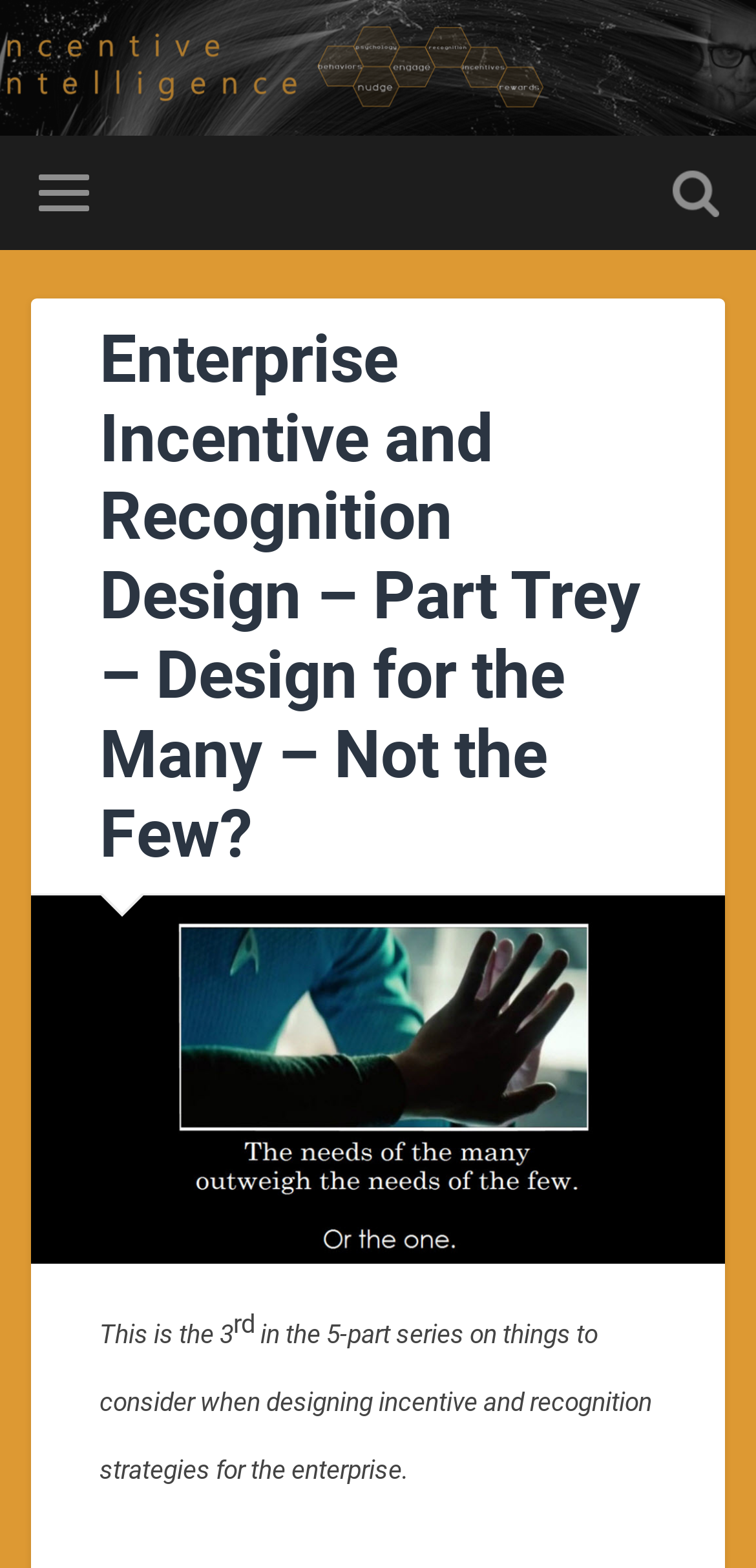What is the purpose of the toggle search field button?
Using the visual information, reply with a single word or short phrase.

to toggle search field